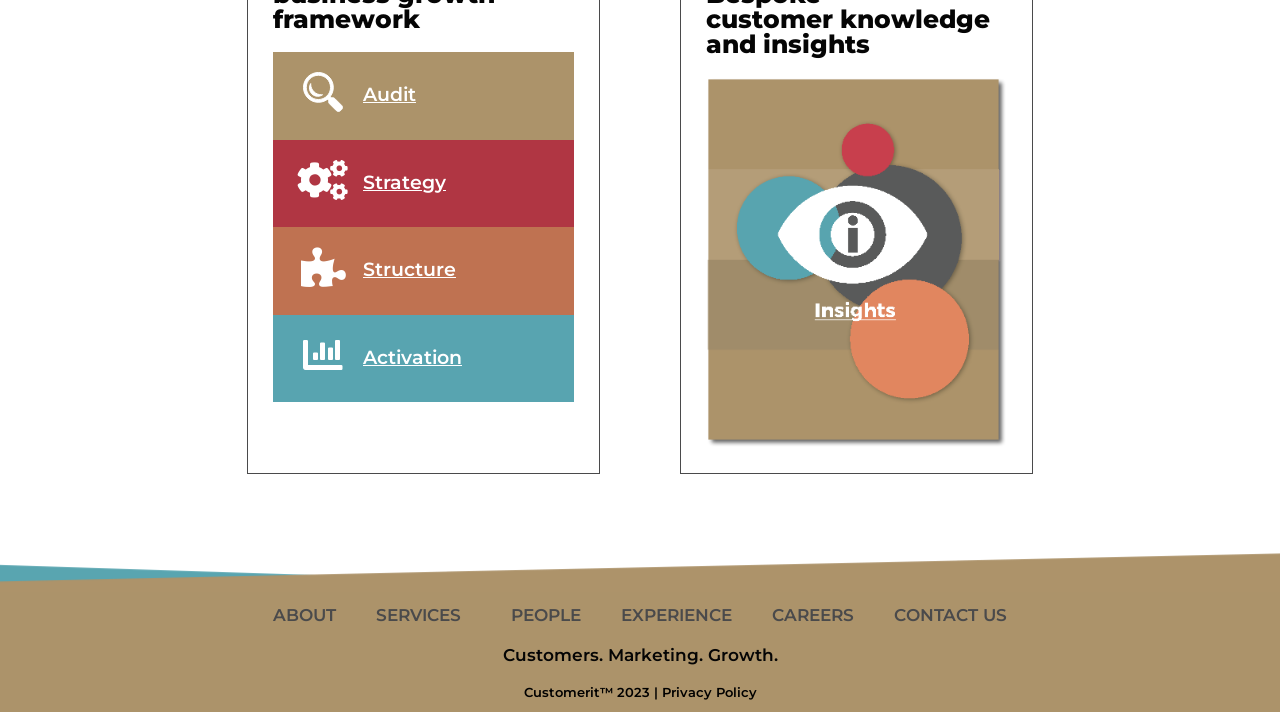Locate the bounding box coordinates of the element to click to perform the following action: 'Learn about the company'. The coordinates should be given as four float values between 0 and 1, in the form of [left, top, right, bottom].

[0.198, 0.831, 0.278, 0.896]